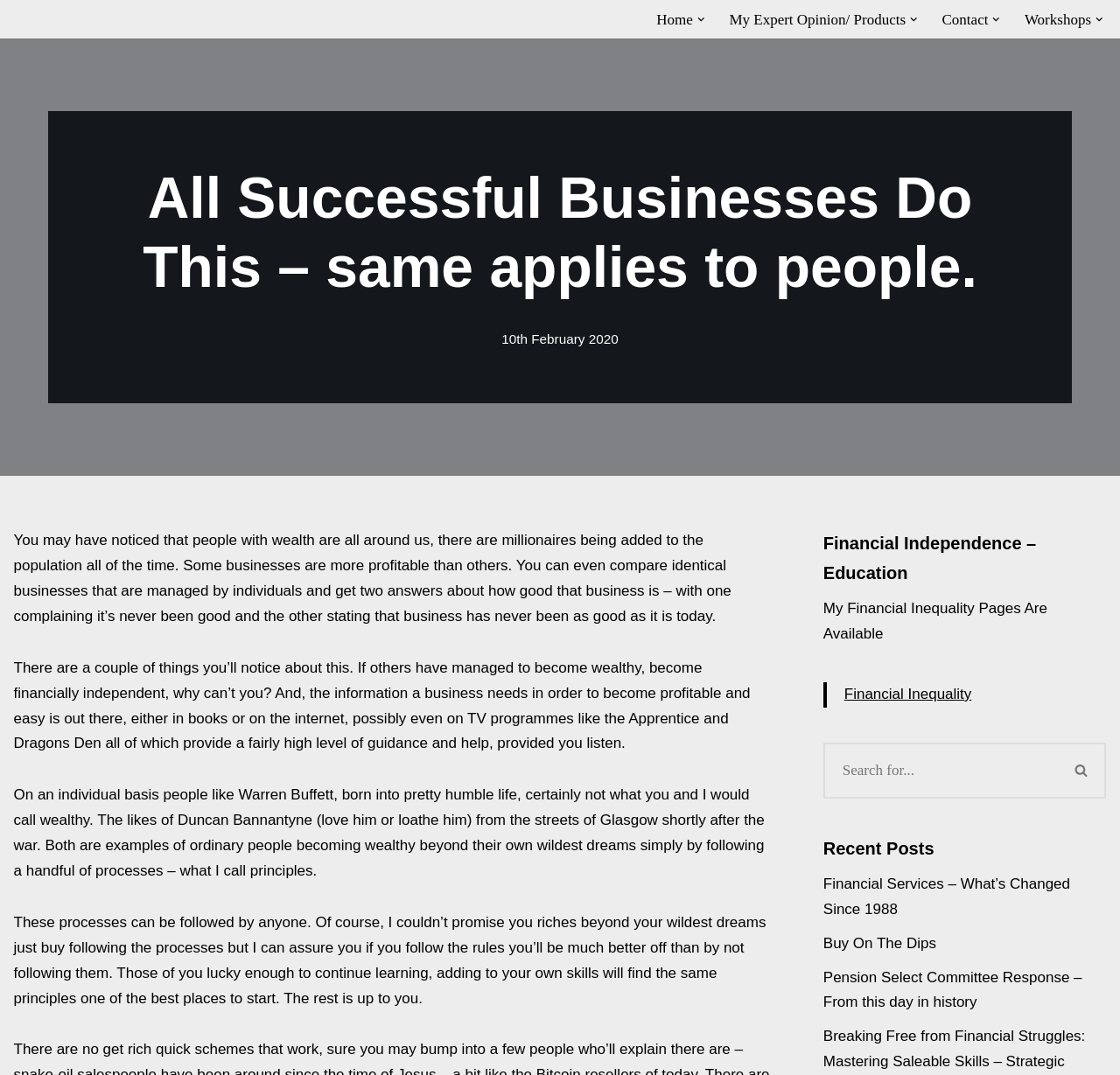Please give a short response to the question using one word or a phrase:
What is the text of the blockquote element?

Financial Inequality